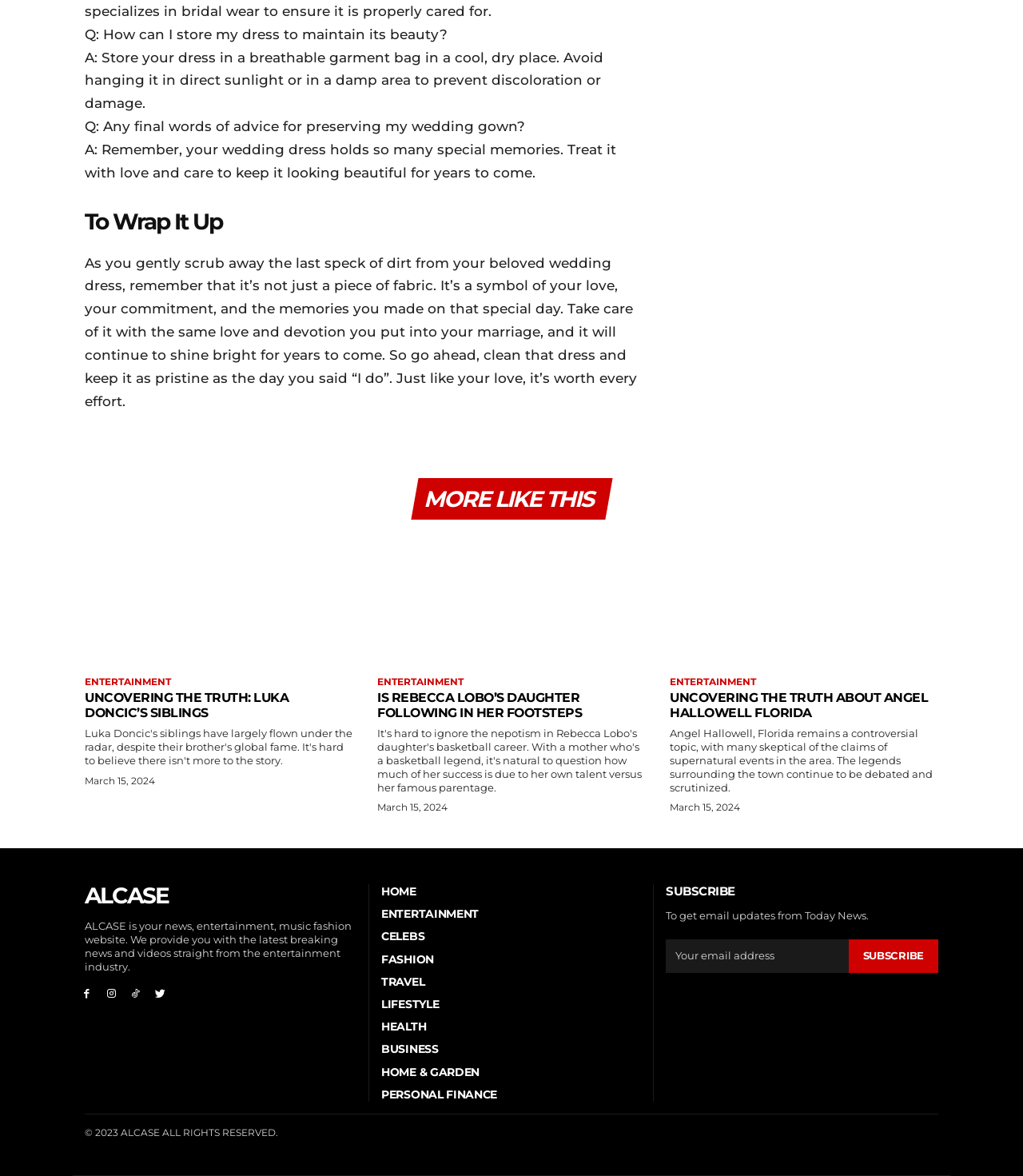What is the name of the website?
Based on the image, give a one-word or short phrase answer.

ALCASE